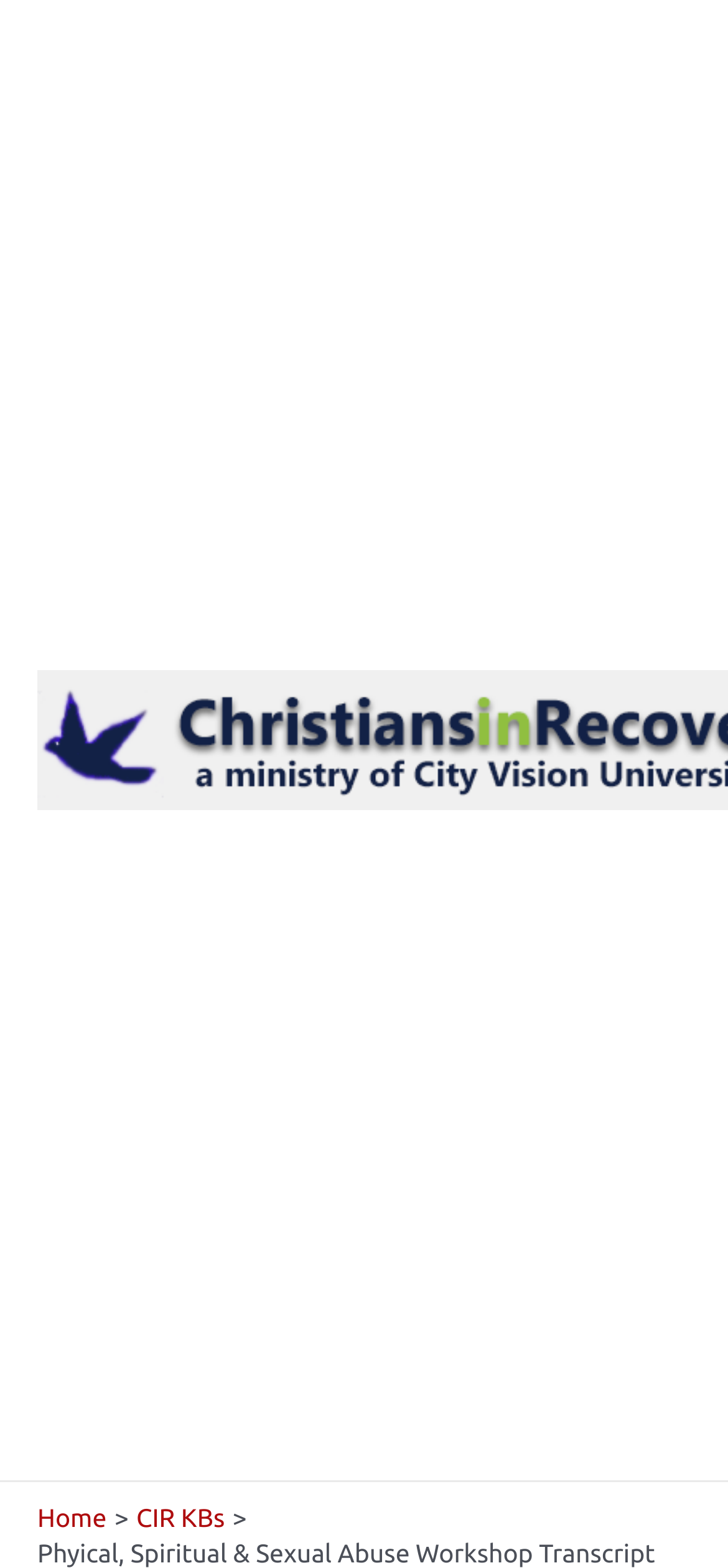Given the element description: "CIR KBs", predict the bounding box coordinates of this UI element. The coordinates must be four float numbers between 0 and 1, given as [left, top, right, bottom].

[0.187, 0.959, 0.309, 0.978]